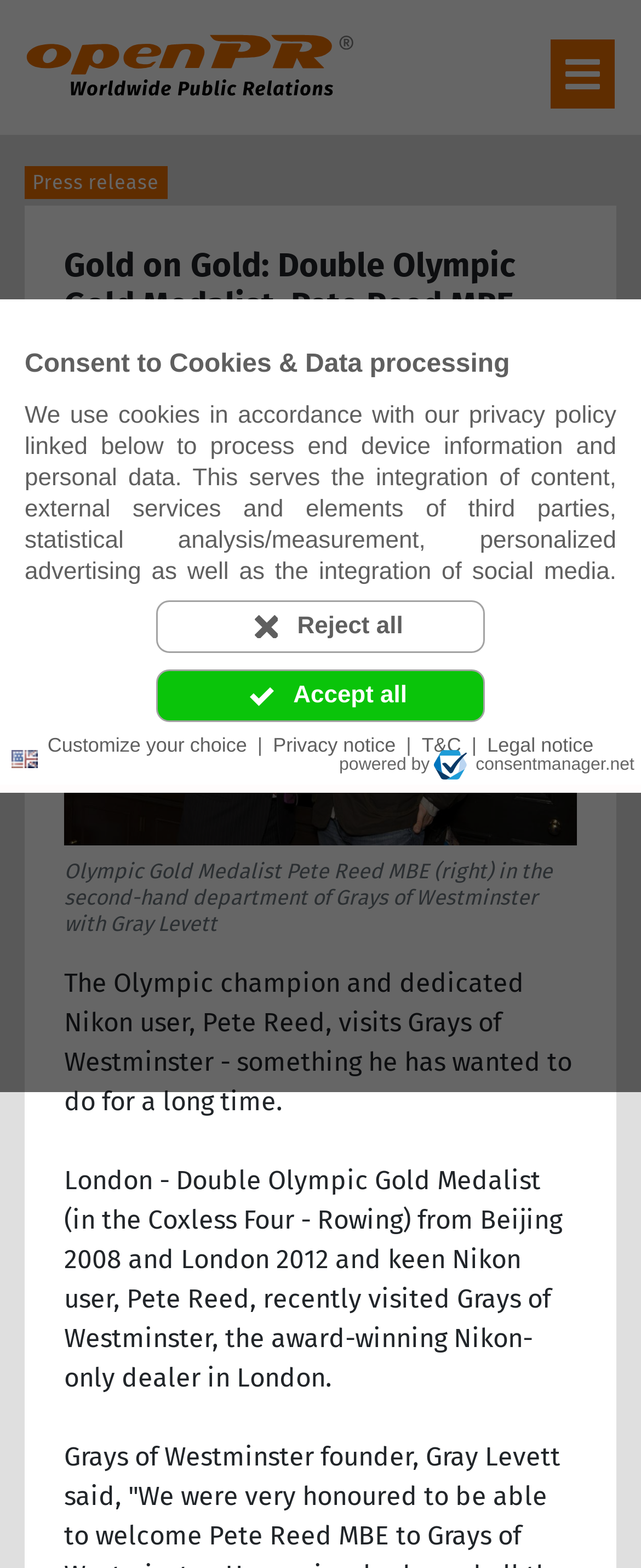Please determine the bounding box coordinates for the element that should be clicked to follow these instructions: "Read the press release from WorldWidePR.net".

[0.39, 0.283, 0.654, 0.298]